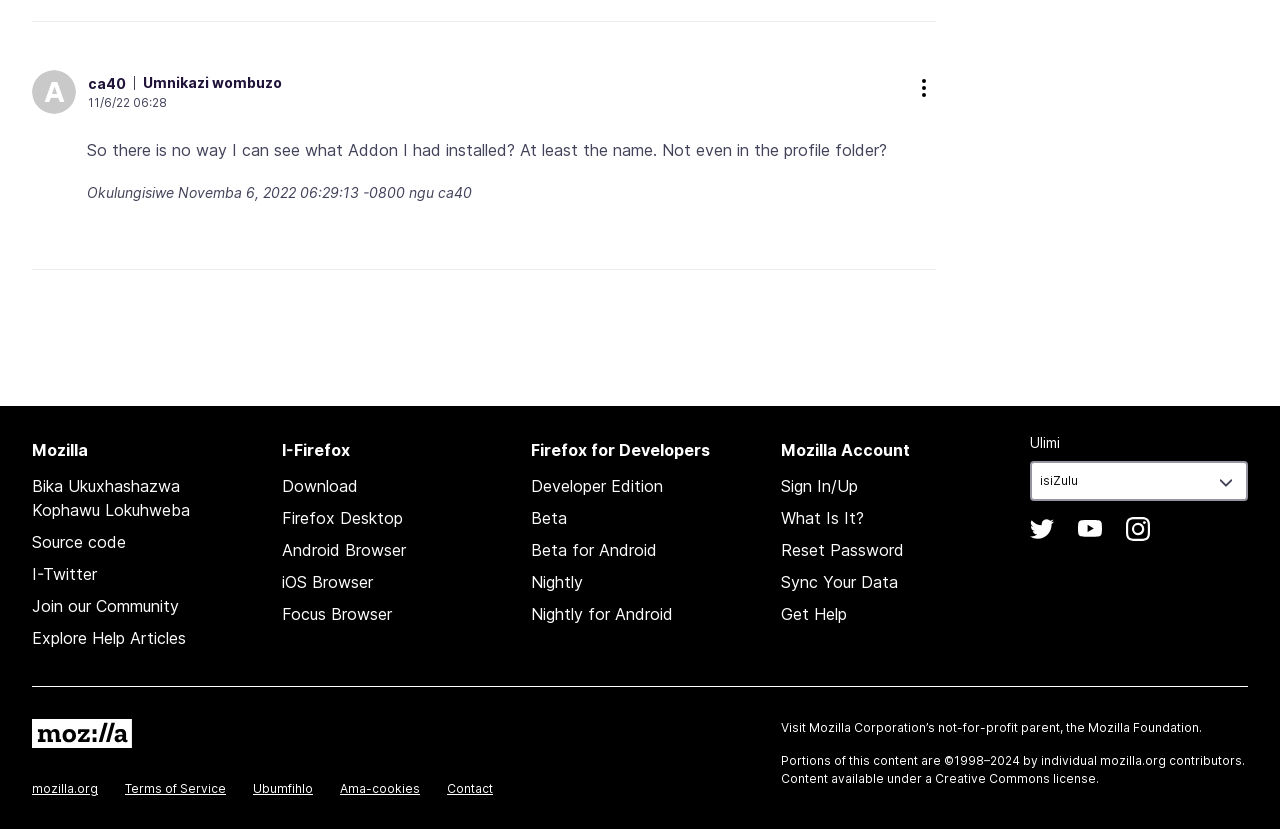How many social media links are there at the bottom of the webpage?
Answer the question in as much detail as possible.

I looked at the bottom of the webpage and found three social media links: 'Twitter(@firefox)', 'YouTube (firefoxchannel)', and 'Instagram (firefox)'.